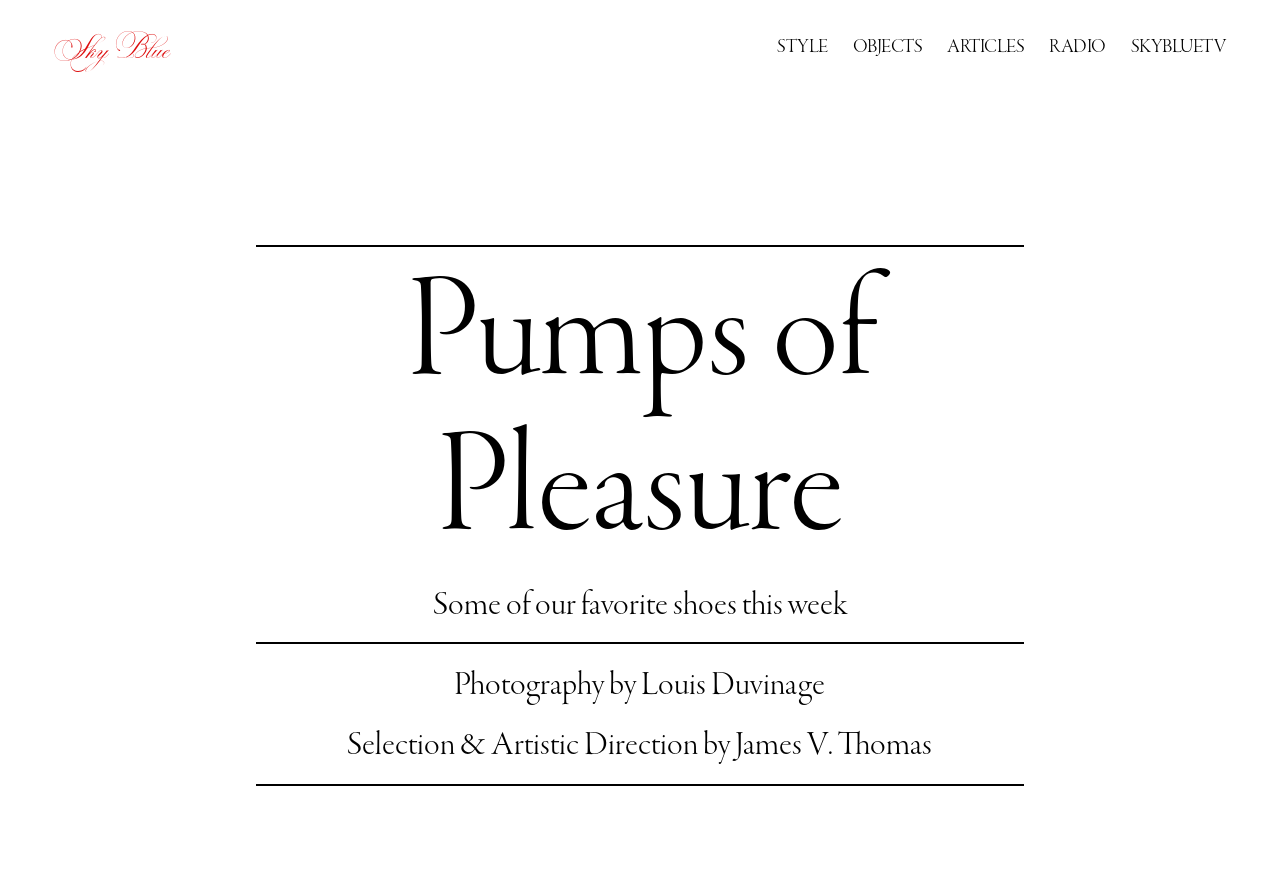What is the topic of the section below the main heading?
Using the information from the image, give a concise answer in one word or a short phrase.

Some of our favorite shoes this week